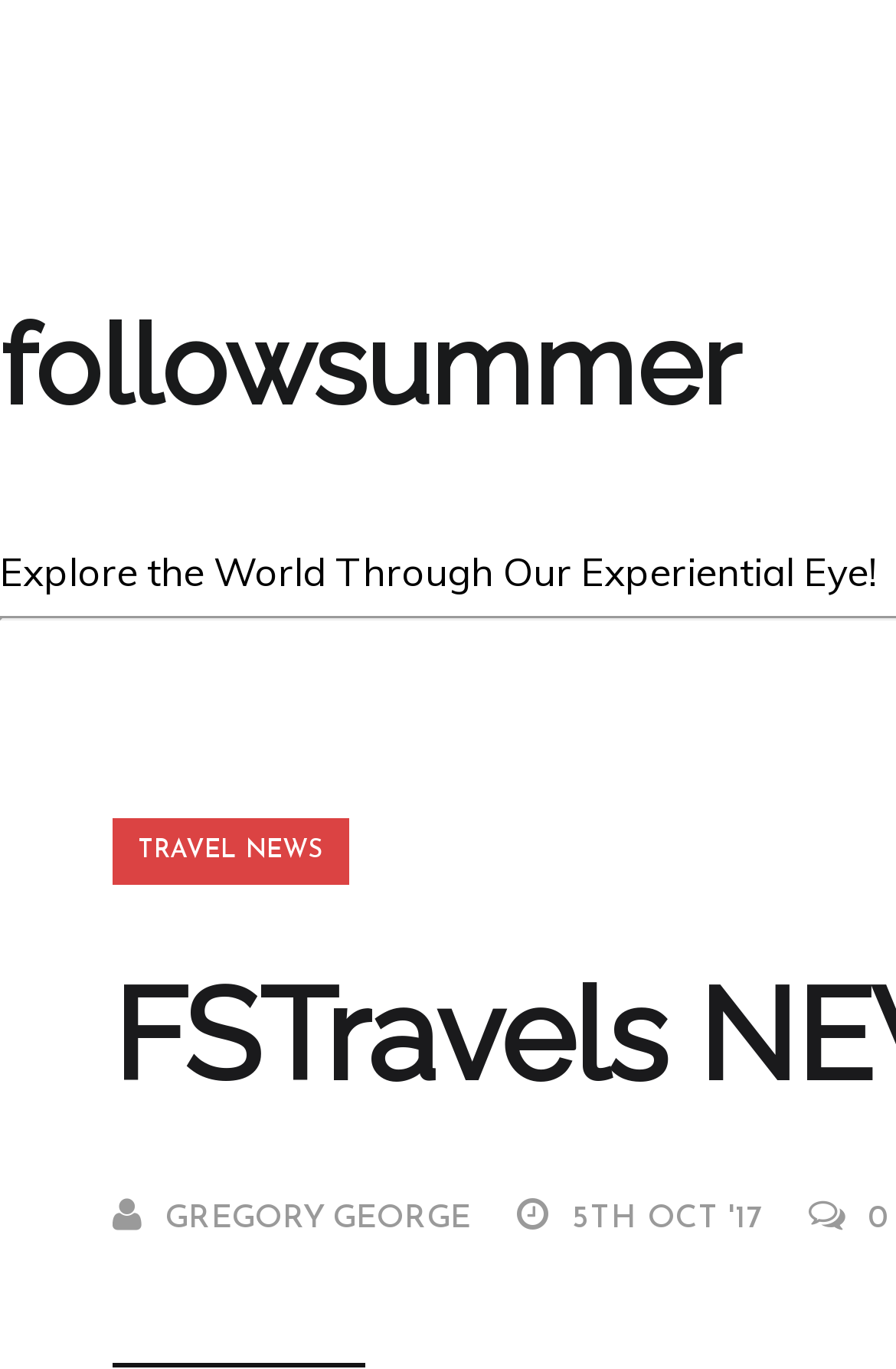Answer the question using only one word or a concise phrase: What is the author's name?

GREGORY GEORGE